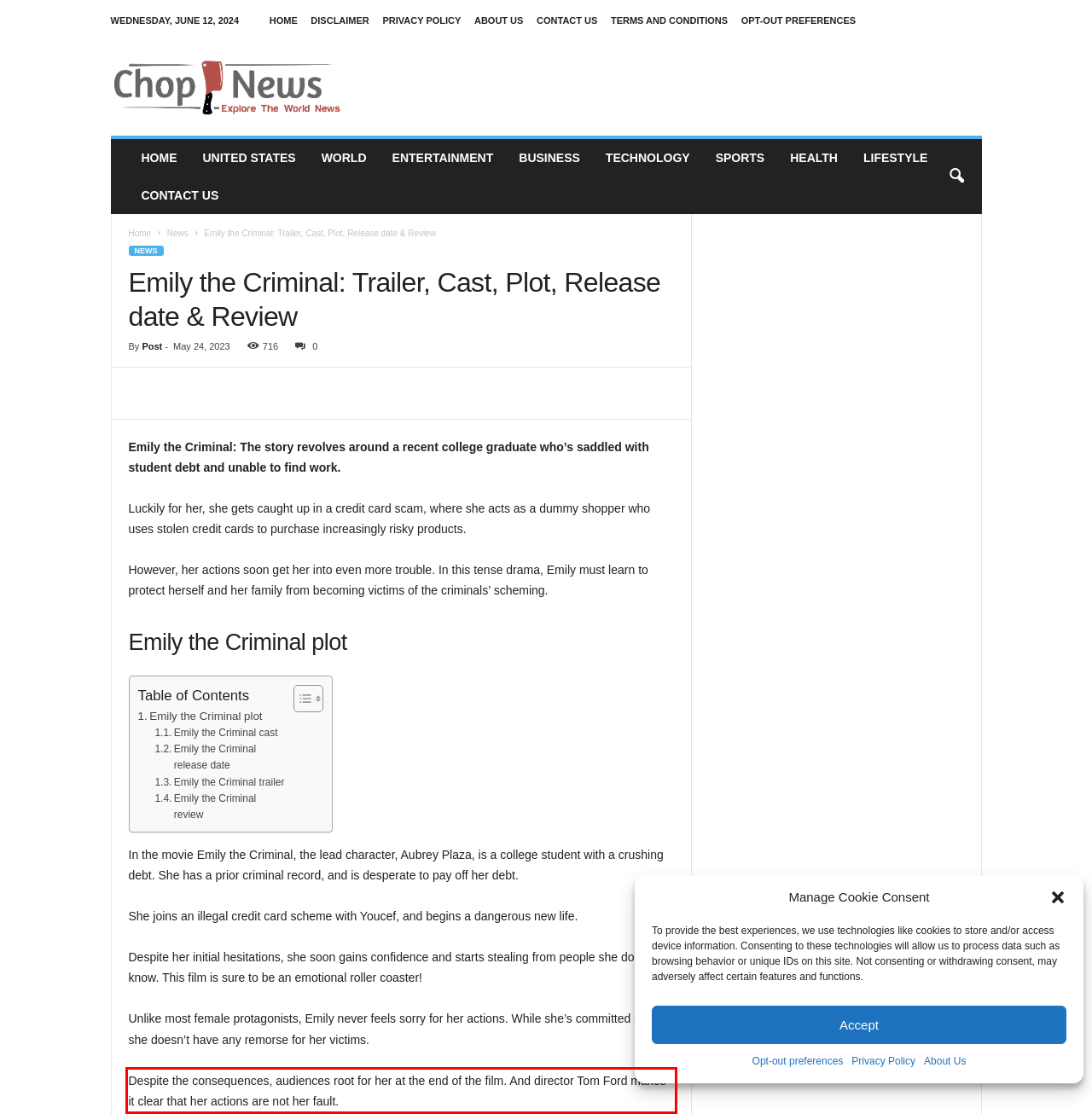In the screenshot of the webpage, find the red bounding box and perform OCR to obtain the text content restricted within this red bounding box.

Despite the consequences, audiences root for her at the end of the film. And director Tom Ford makes it clear that her actions are not her fault.